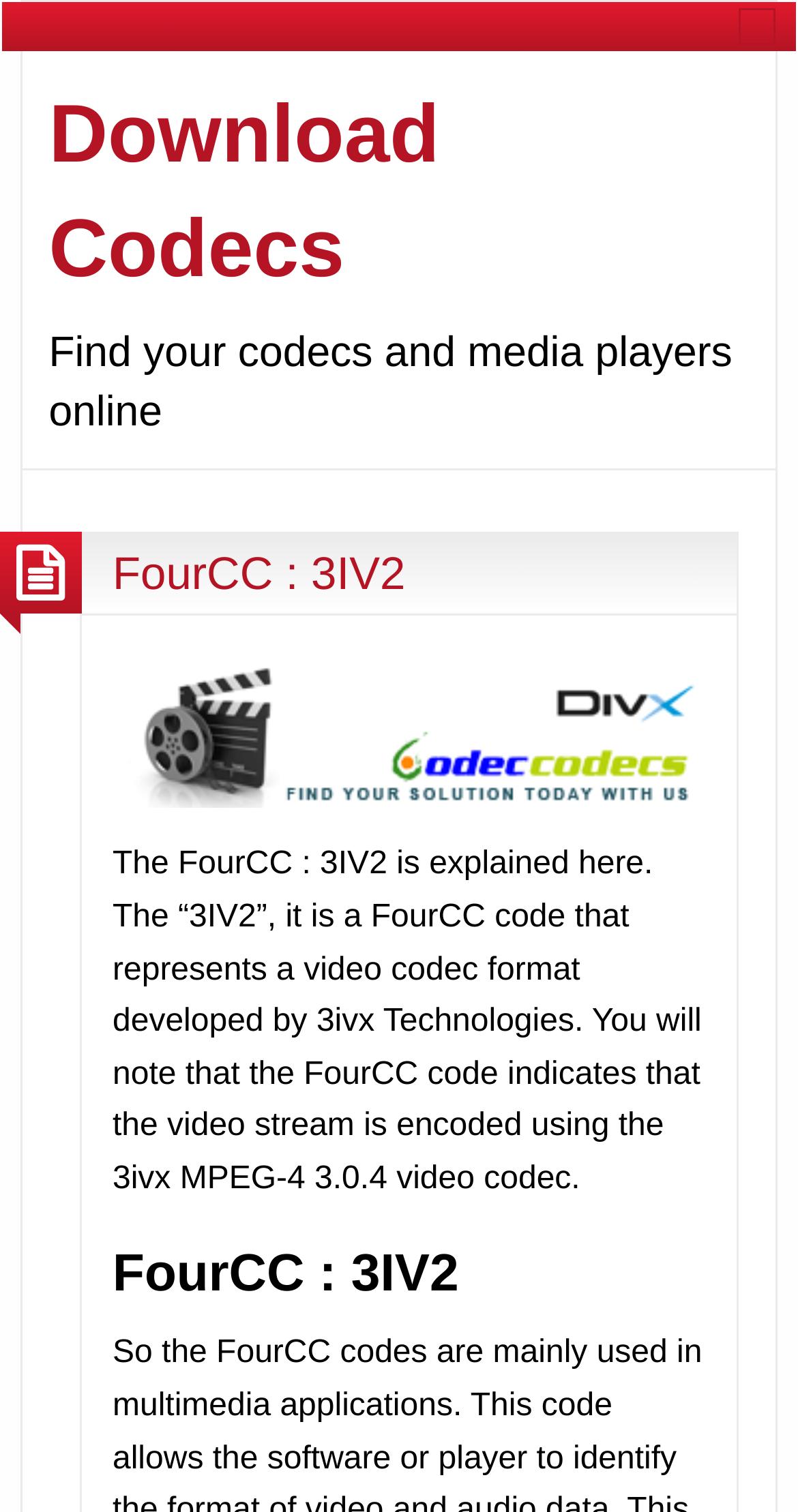Please study the image and answer the question comprehensively:
What is the FourCC code for?

The FourCC code '3IV2' represents a video codec format developed by 3ivx Technologies, which is used to encode video streams using the 3ivx MPEG-4 3.0.4 video codec.